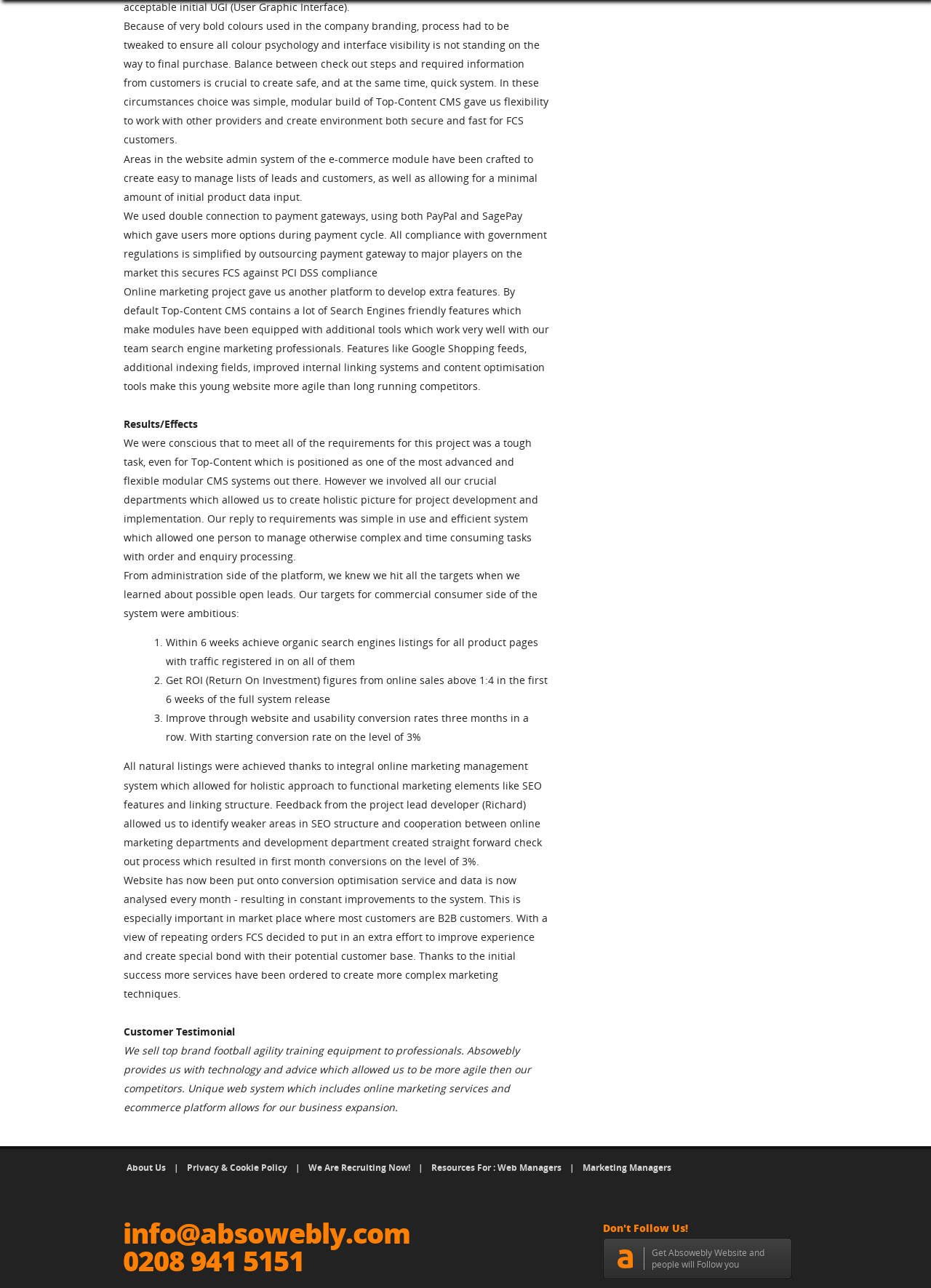Please predict the bounding box coordinates of the element's region where a click is necessary to complete the following instruction: "Get Absowebly Website". The coordinates should be represented by four float numbers between 0 and 1, i.e., [left, top, right, bottom].

[0.647, 0.961, 0.859, 0.993]